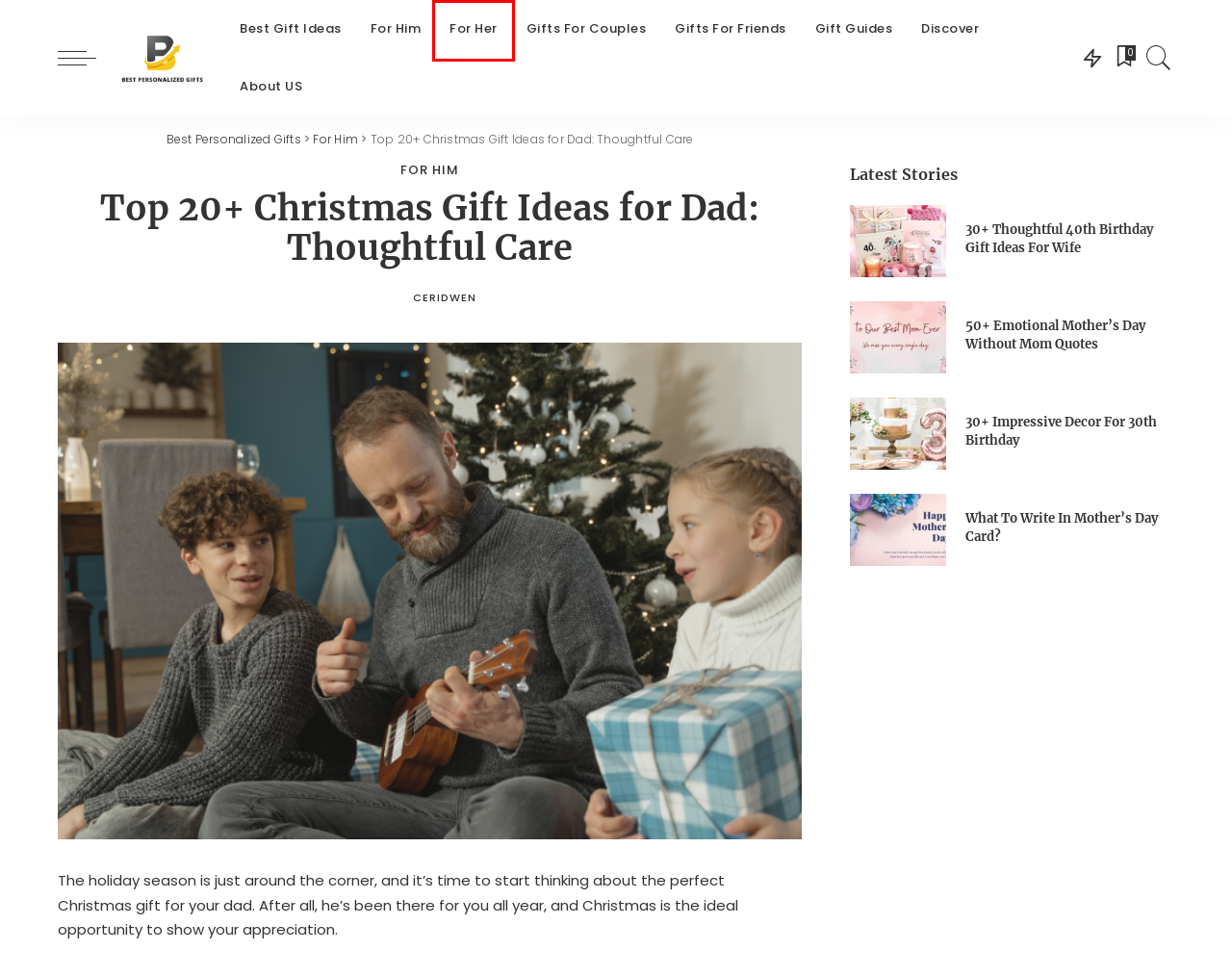You have a screenshot of a webpage where a red bounding box highlights a specific UI element. Identify the description that best matches the resulting webpage after the highlighted element is clicked. The choices are:
A. Create Memories with Our Custom Gifts for Couples
B. Find The Best Gift Ideas | Latest and Popular Gifts
C. 30+ Meaningful Gift Ideas For Him Under $50
D. Personalized Treasures Tailored Just for Her
E. Celebrate Friendship with Our Customized Gifts For Friends
F. About US Bestpersonalizedgifts
G. 30+ Thoughtful 40th Birthday Gift Ideas For Wife
H. Gift Guide | Choosing the Right Gift - BestPersonalizedGifts.net

D